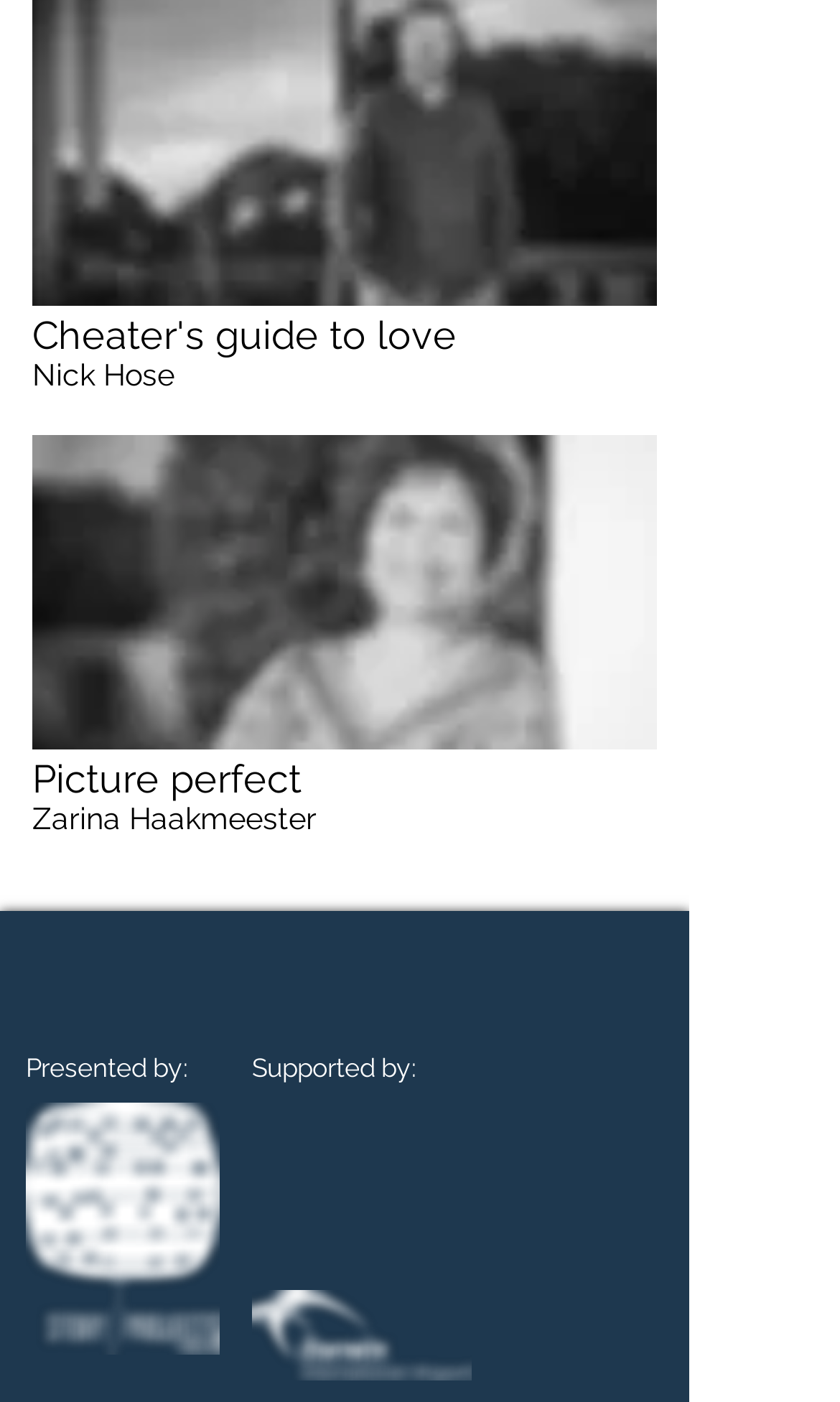What is presented by?
Give a single word or phrase as your answer by examining the image.

Unknown